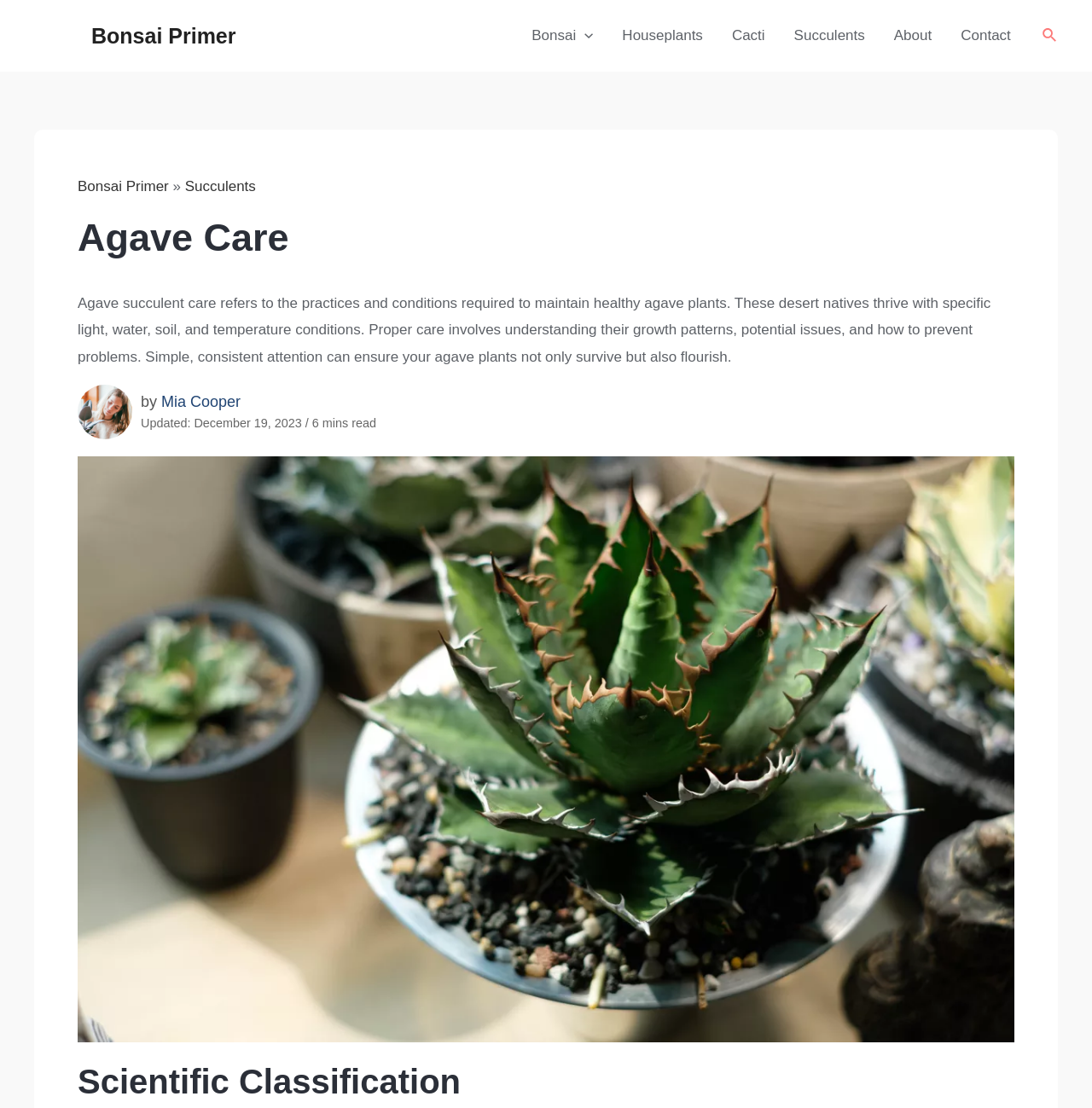Give a detailed explanation of the elements present on the webpage.

The webpage is about agave succulent care, with a focus on providing expert tips and guidance on how to nurture these plants. At the top left corner, there is a logo of "Bonsai Primer" with a link to the website's homepage. Next to the logo, there is a navigation menu with links to different sections of the website, including "Houseplants", "Cacti", "Succulents", "About", and "Contact". 

On the top right corner, there is a search icon link with a small image. Below the navigation menu, there is a header section with a heading "Agave Care" in a prominent font size. 

The main content of the webpage starts with a brief introduction to agave succulent care, explaining that it involves understanding the plants' growth patterns, potential issues, and how to prevent problems. This introduction is accompanied by a small image of a person, Mia Cooper, who is the author of the article, along with the date of update and the estimated reading time.

Below the introduction, there is a large image of an agave plant, taking up most of the width of the webpage. Further down, there is a section with a heading "Scientific Classification", which is likely to provide more detailed information about the agave plant species.